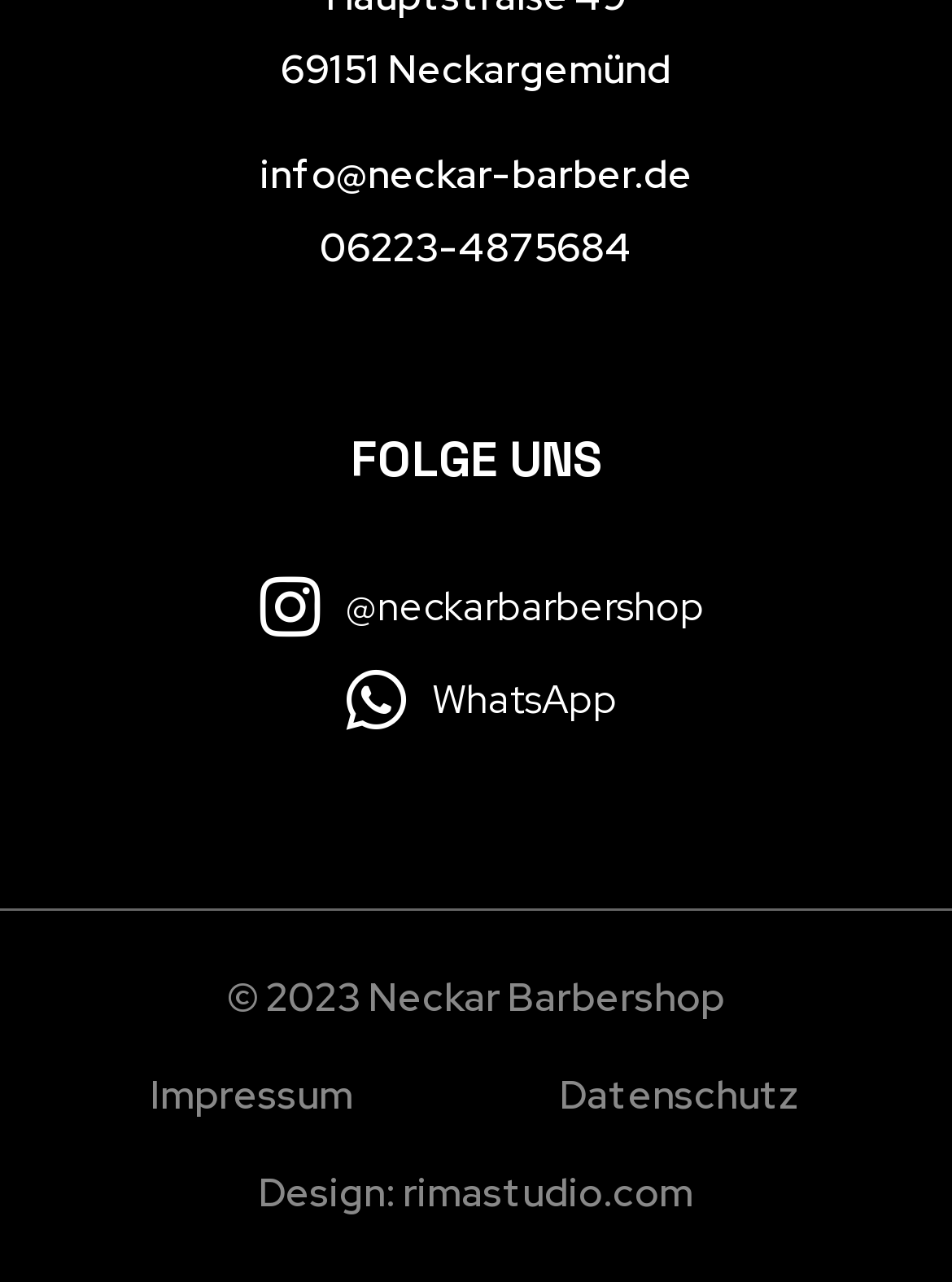Locate the bounding box coordinates of the element to click to perform the following action: 'Send an email to the barbershop'. The coordinates should be given as four float values between 0 and 1, in the form of [left, top, right, bottom].

[0.273, 0.116, 0.727, 0.156]